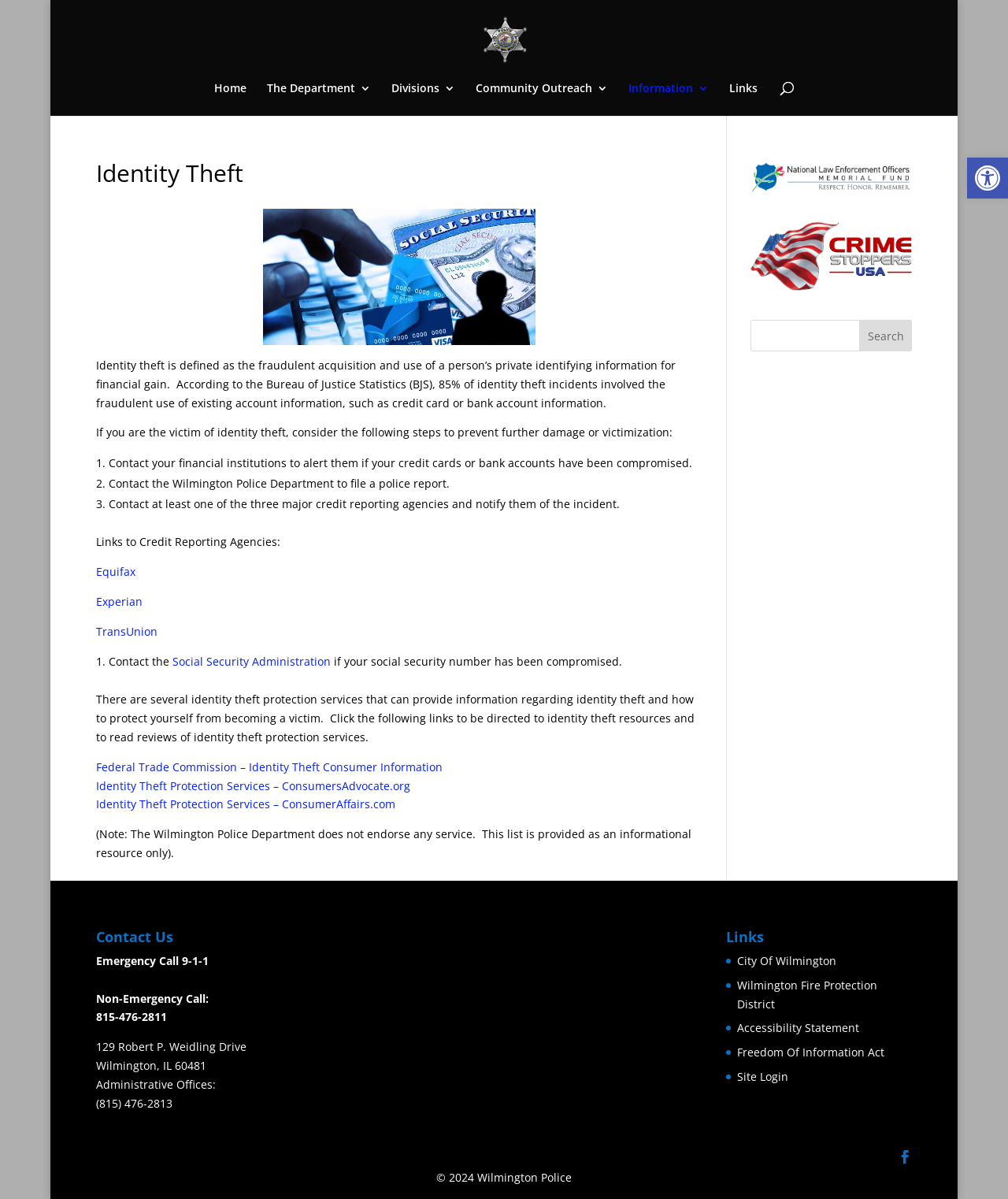Can you provide the bounding box coordinates for the element that should be clicked to implement the instruction: "Search for something"?

[0.744, 0.267, 0.905, 0.293]